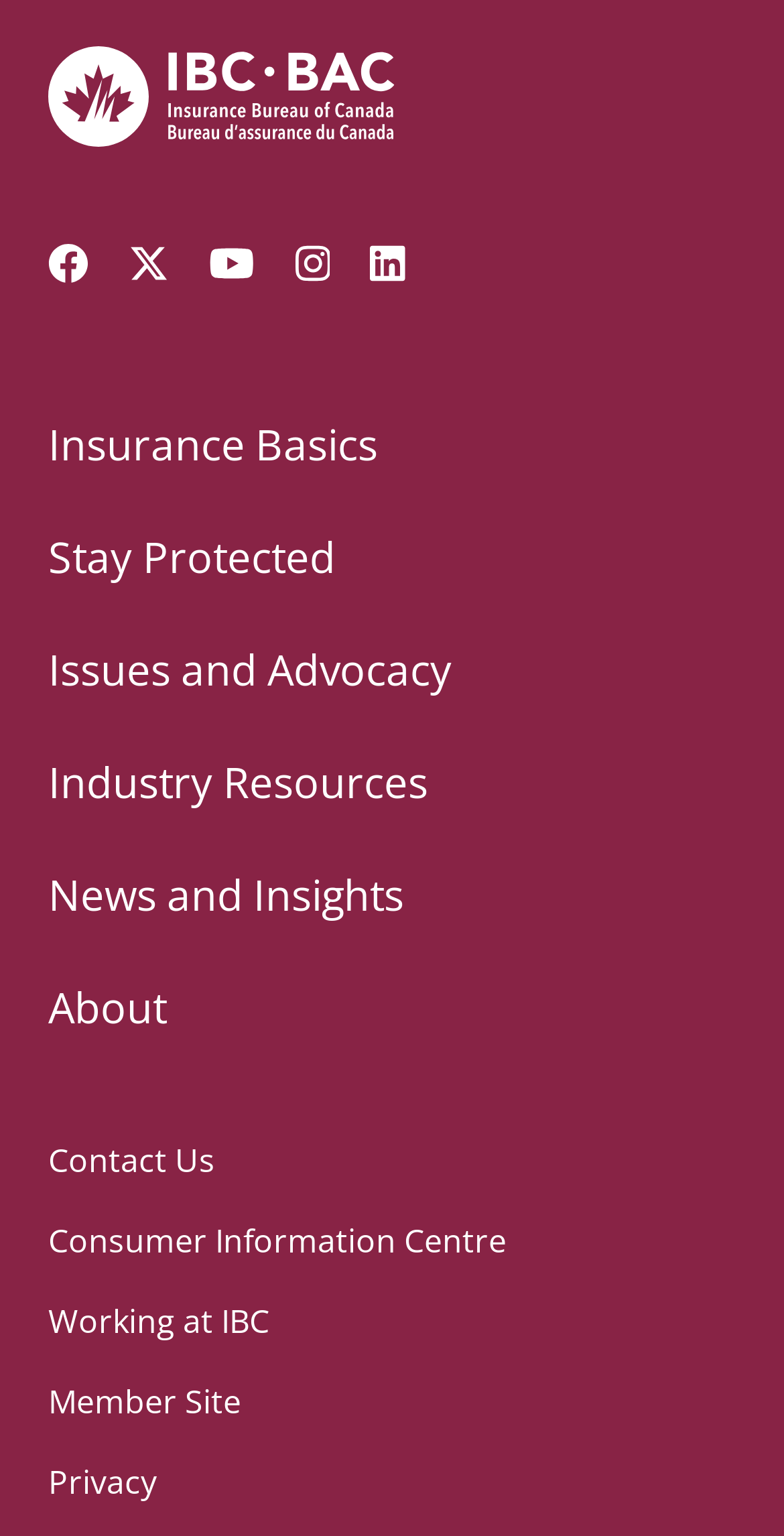Determine the bounding box of the UI component based on this description: "Consumer Information Centre". The bounding box coordinates should be four float values between 0 and 1, i.e., [left, top, right, bottom].

[0.062, 0.793, 0.646, 0.822]